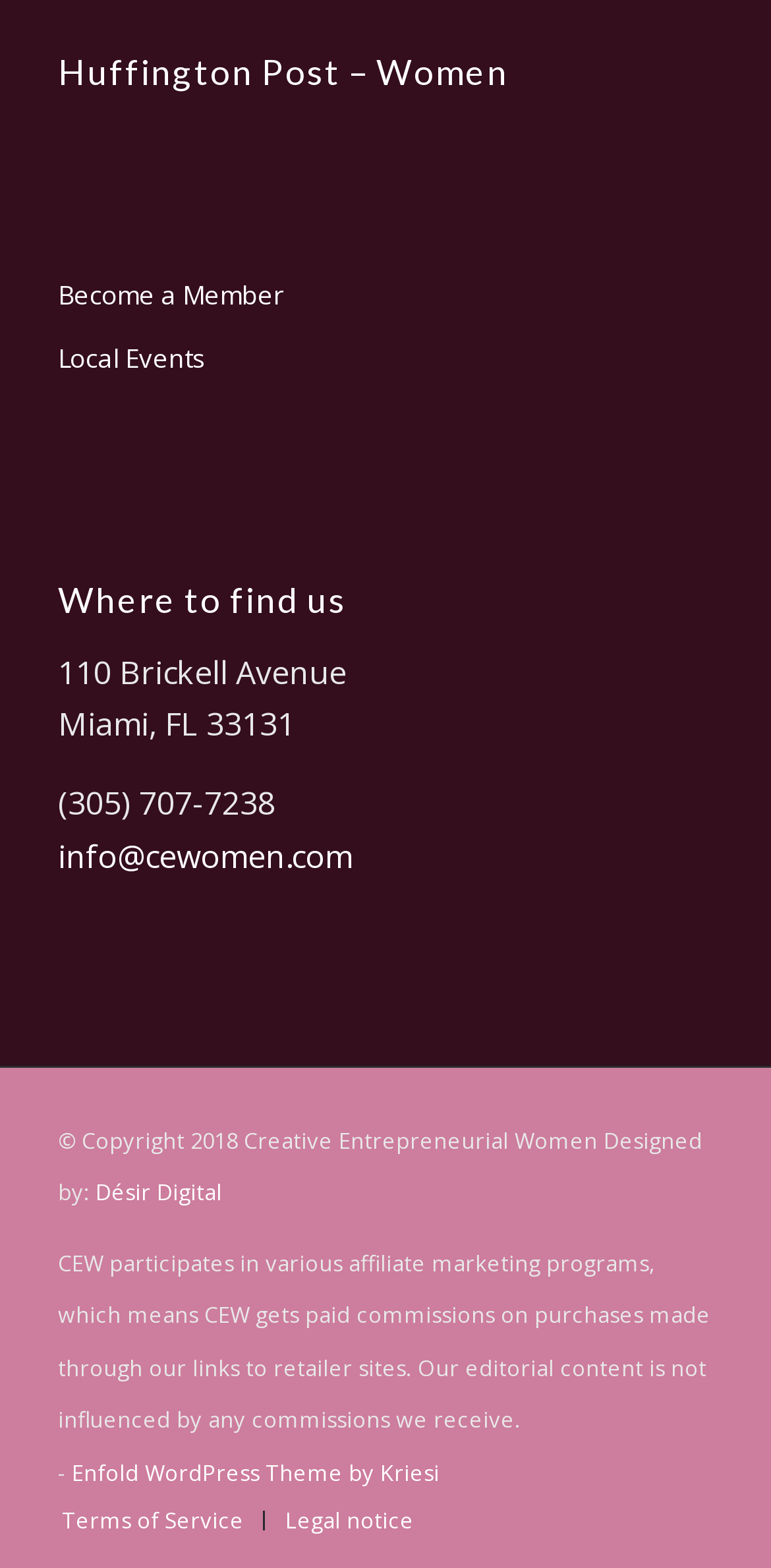Given the description "info@cewomen.com", determine the bounding box of the corresponding UI element.

[0.075, 0.532, 0.457, 0.559]